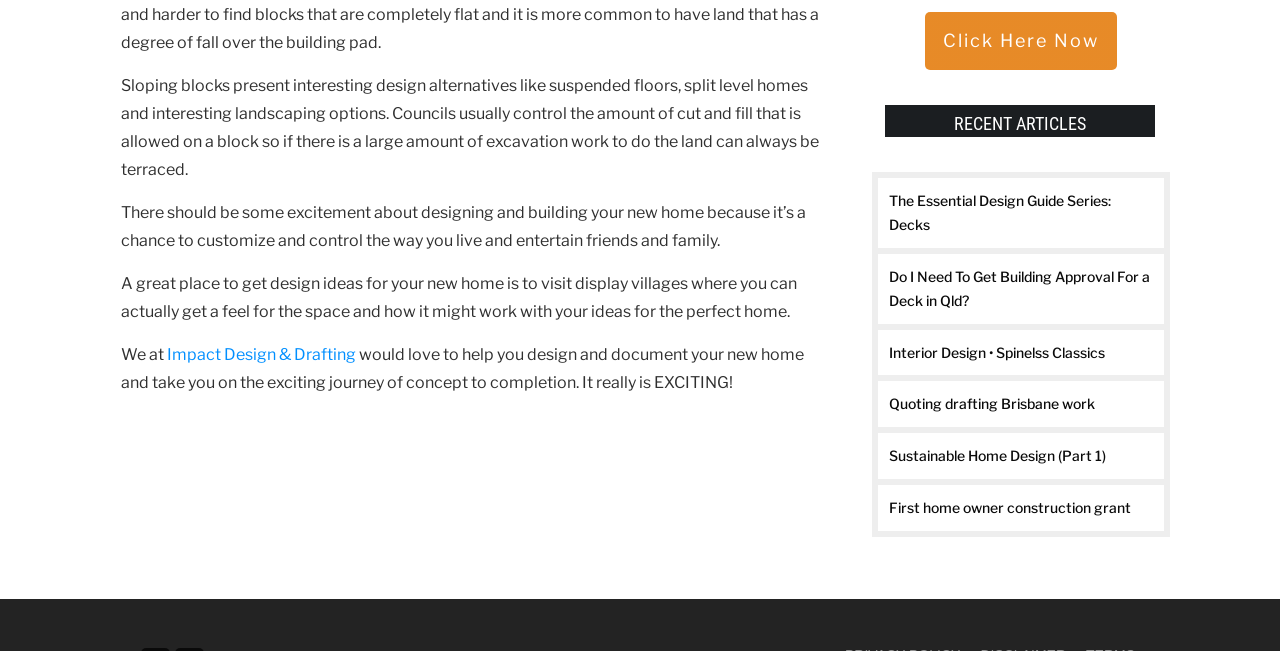Highlight the bounding box coordinates of the element that should be clicked to carry out the following instruction: "Learn about 'First home owner construction grant'". The coordinates must be given as four float numbers ranging from 0 to 1, i.e., [left, top, right, bottom].

[0.695, 0.767, 0.884, 0.793]